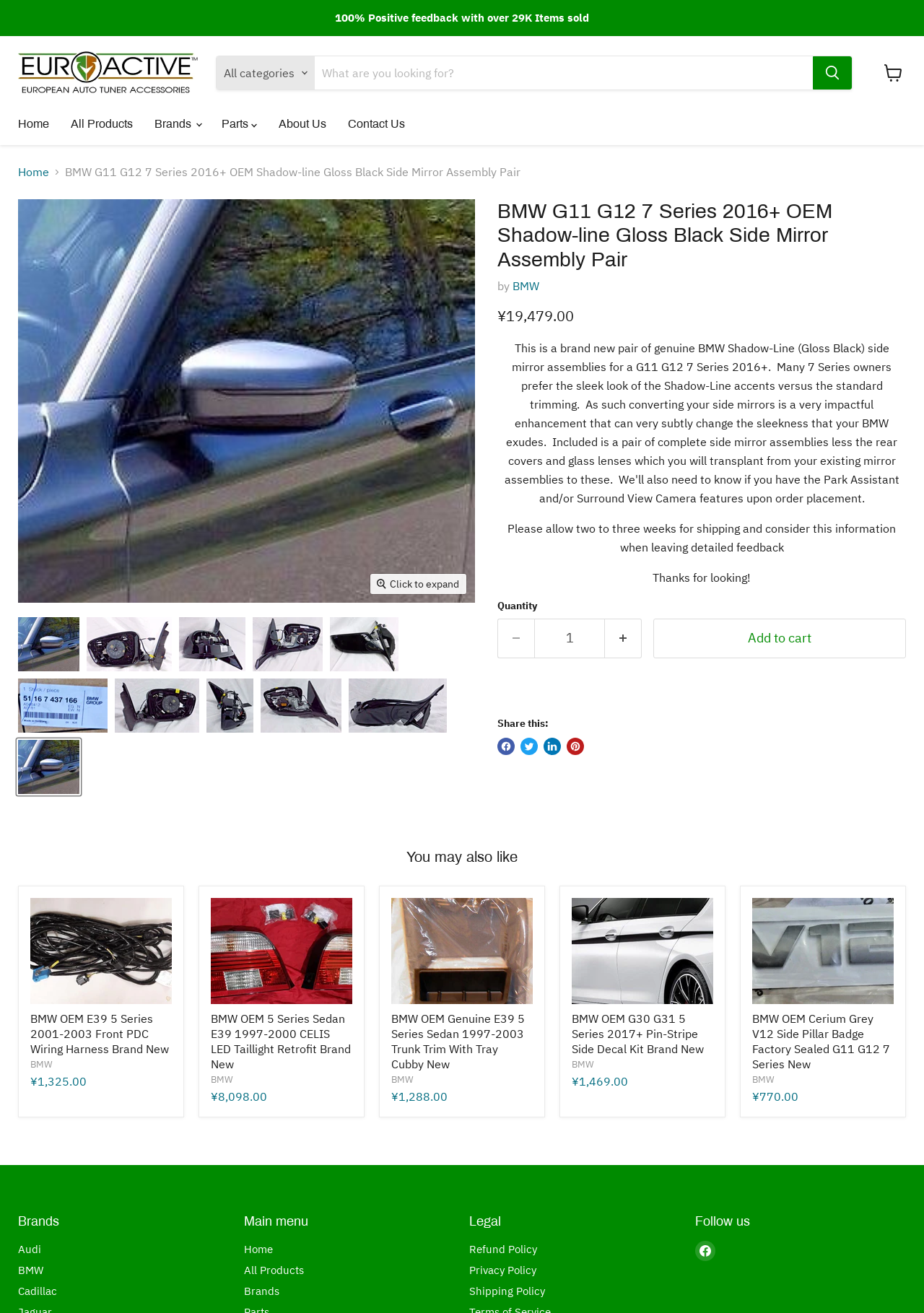Determine the bounding box coordinates for the area you should click to complete the following instruction: "Click on the BMW G11 G12 7 Series 2016+ OEM Shadow-line Gloss Black Side Mirror Assembly Pair thumbnail".

[0.02, 0.152, 0.514, 0.459]